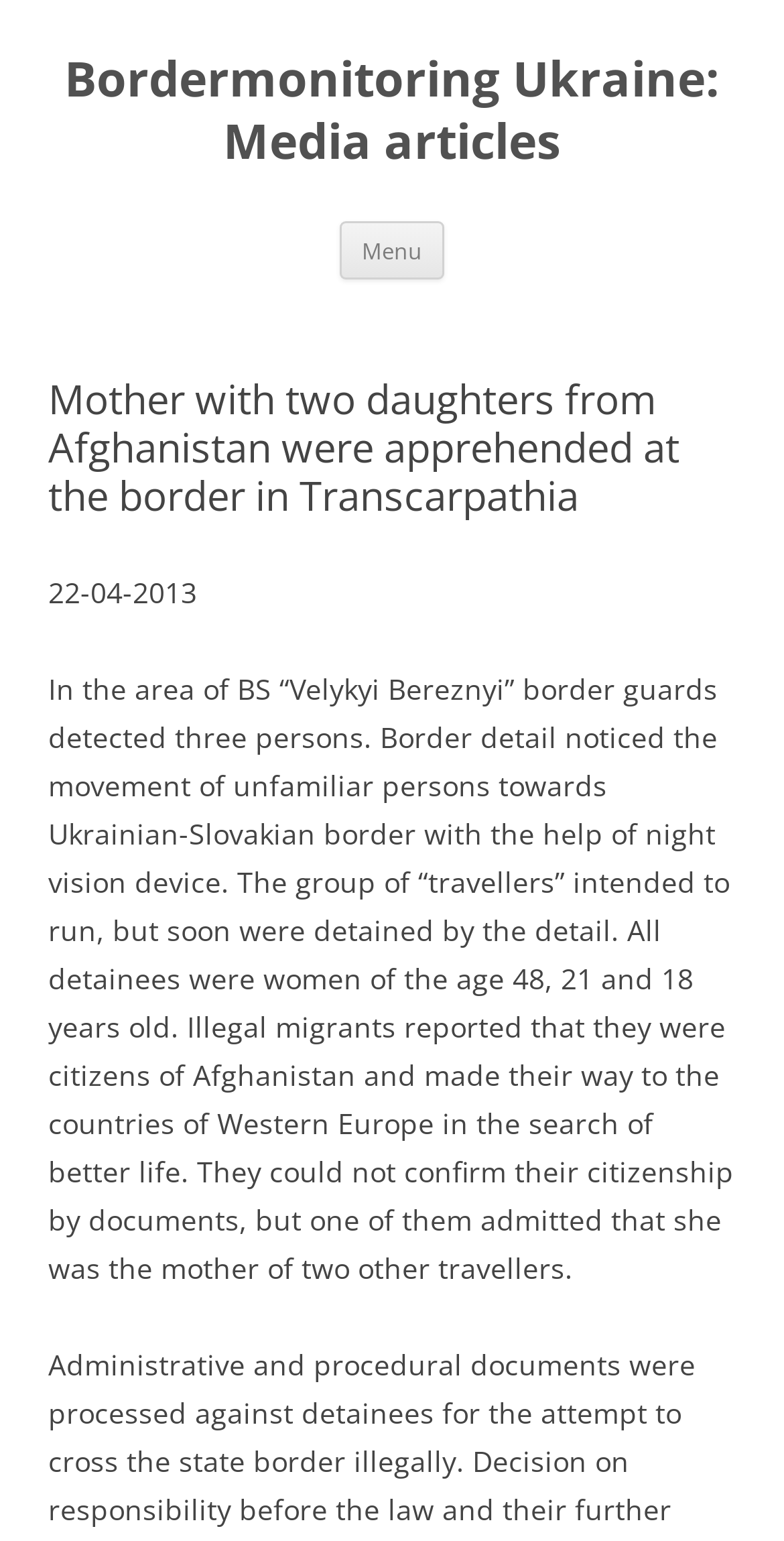Based on the element description: "Bordermonitoring Ukraine: Media articles", identify the UI element and provide its bounding box coordinates. Use four float numbers between 0 and 1, [left, top, right, bottom].

[0.062, 0.031, 0.938, 0.112]